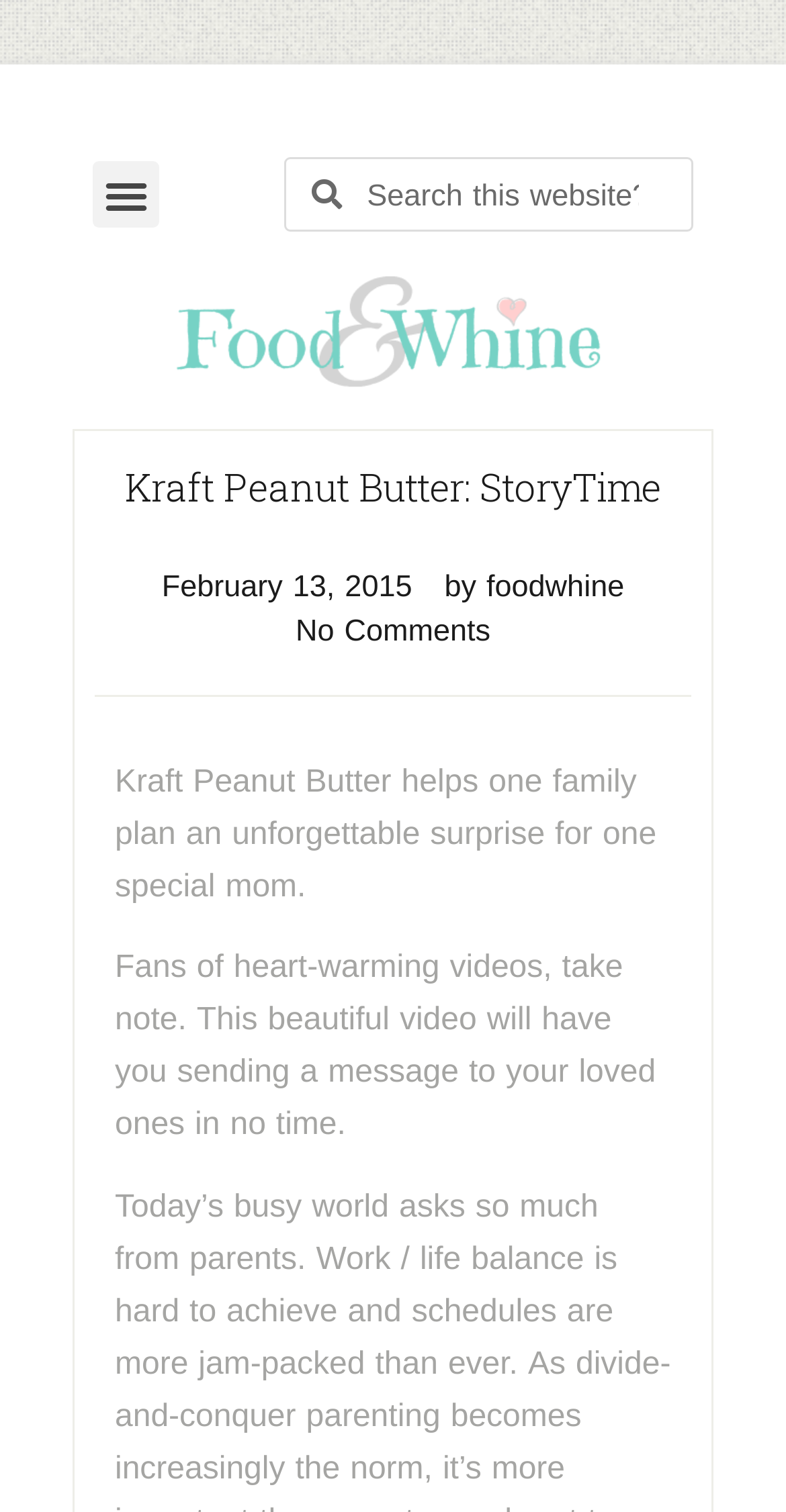How many comments are there on this webpage?
Using the image as a reference, answer the question in detail.

The link with a bounding box of [0.376, 0.402, 0.624, 0.432] mentions 'No Comments', which indicates that there are no comments on this webpage.